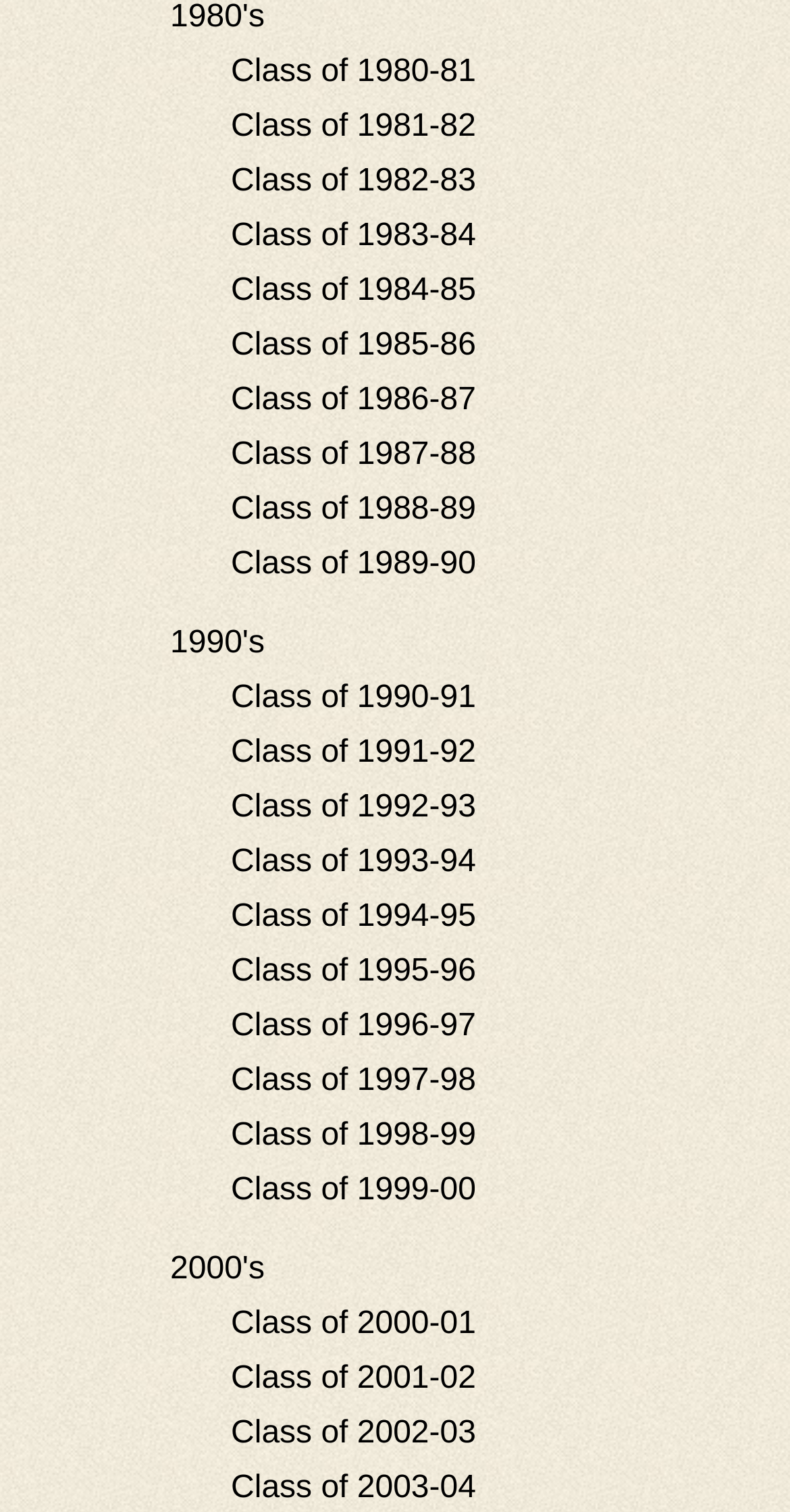Find and indicate the bounding box coordinates of the region you should select to follow the given instruction: "Check the Class of 2000-01 page".

[0.292, 0.864, 0.603, 0.887]